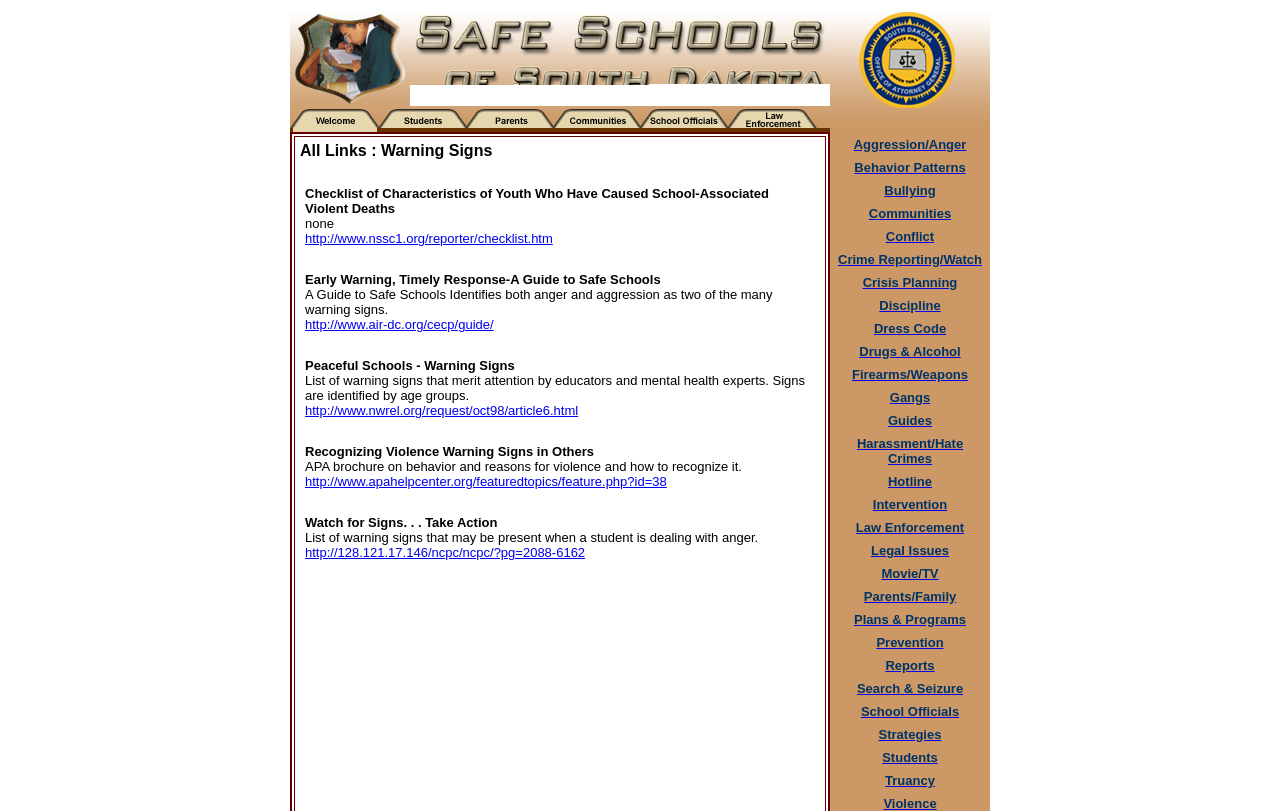What is the text of the first link in the table?
Using the image, provide a detailed and thorough answer to the question.

I looked at the table and found the first link, which has the text 'Welcome'.